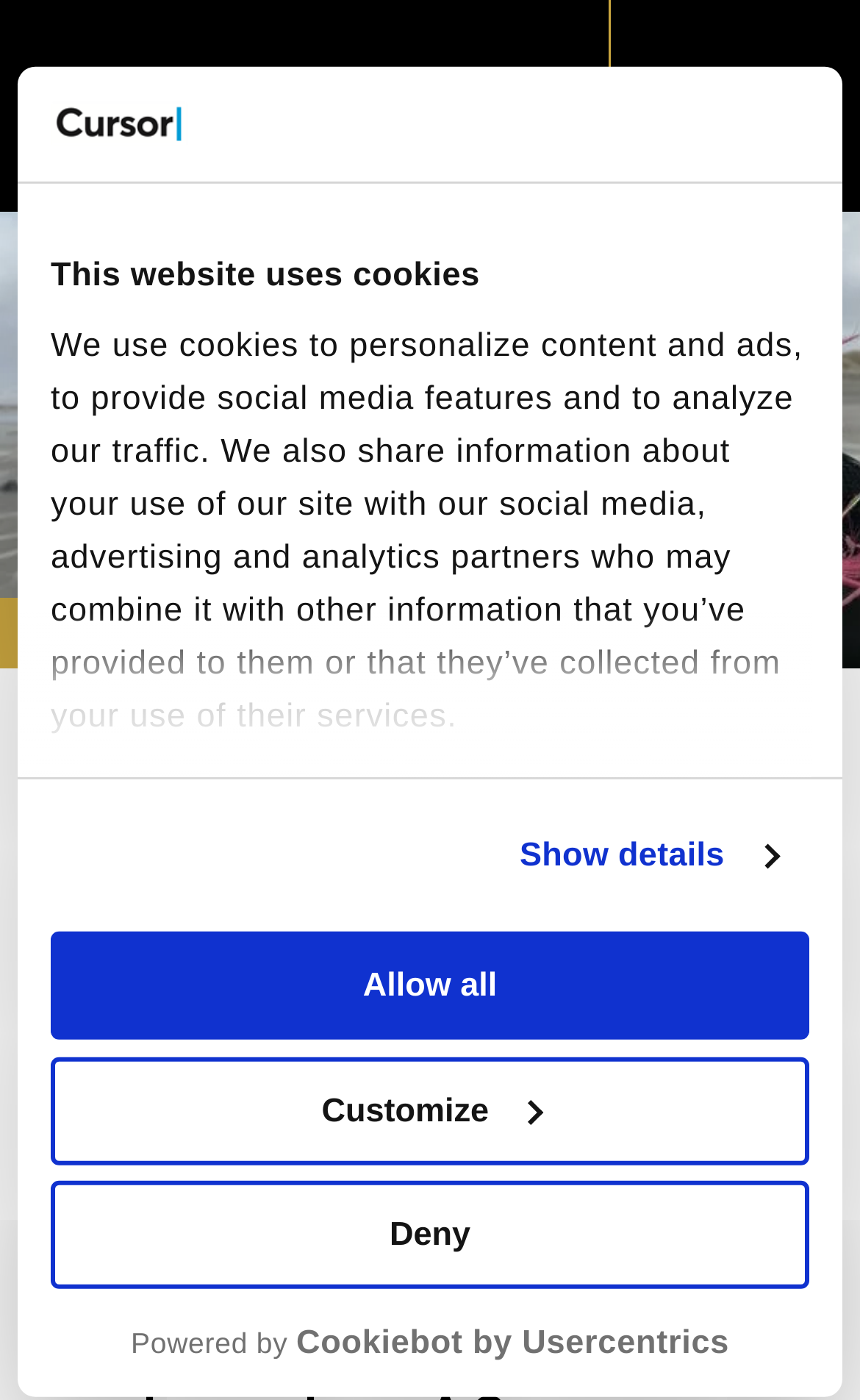What is the date of the article?
Based on the content of the image, thoroughly explain and answer the question.

I found the date of the article by looking at the static text '16/01/2019' which is likely to be the publication date of the article.